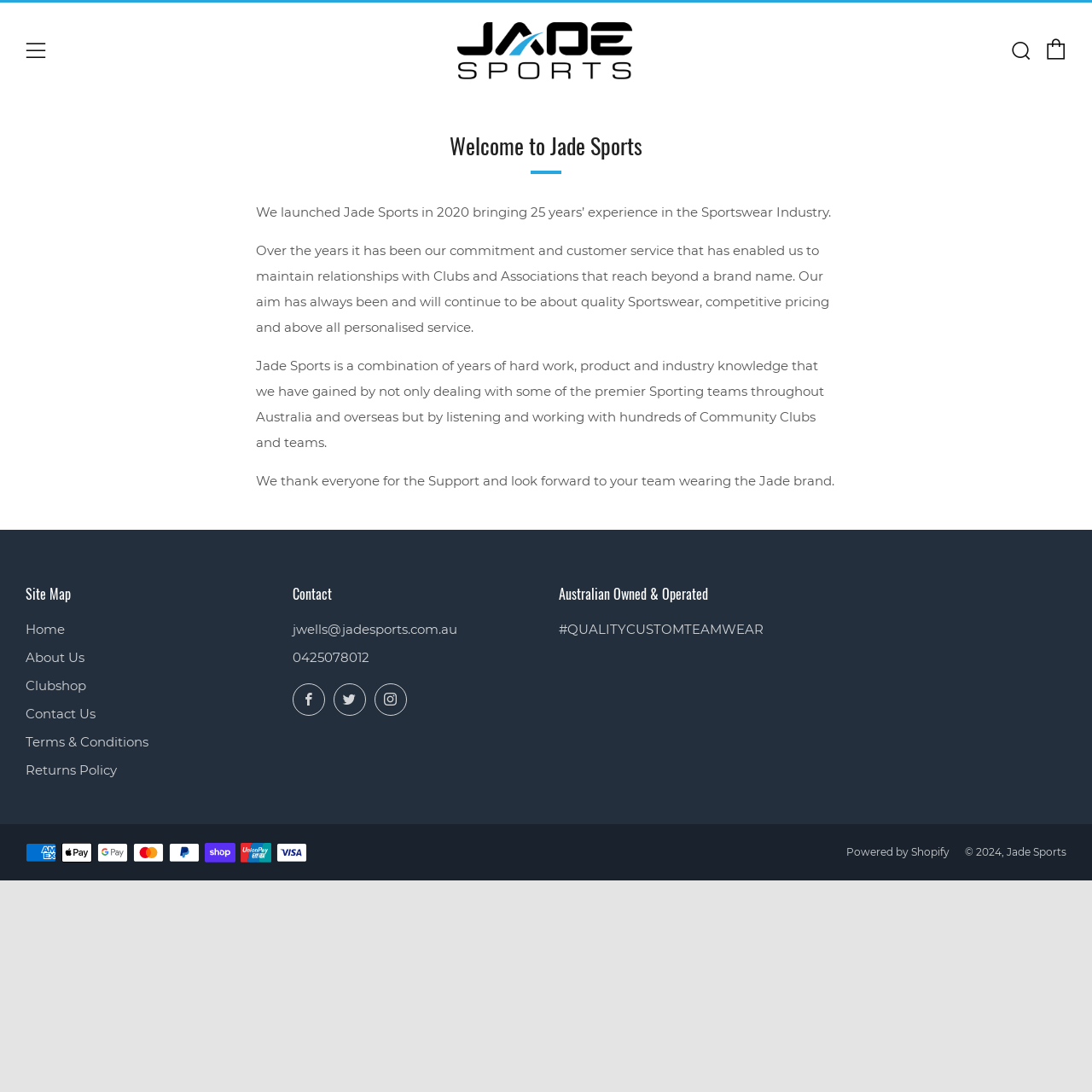Extract the main headline from the webpage and generate its text.

Welcome to Jade Sports